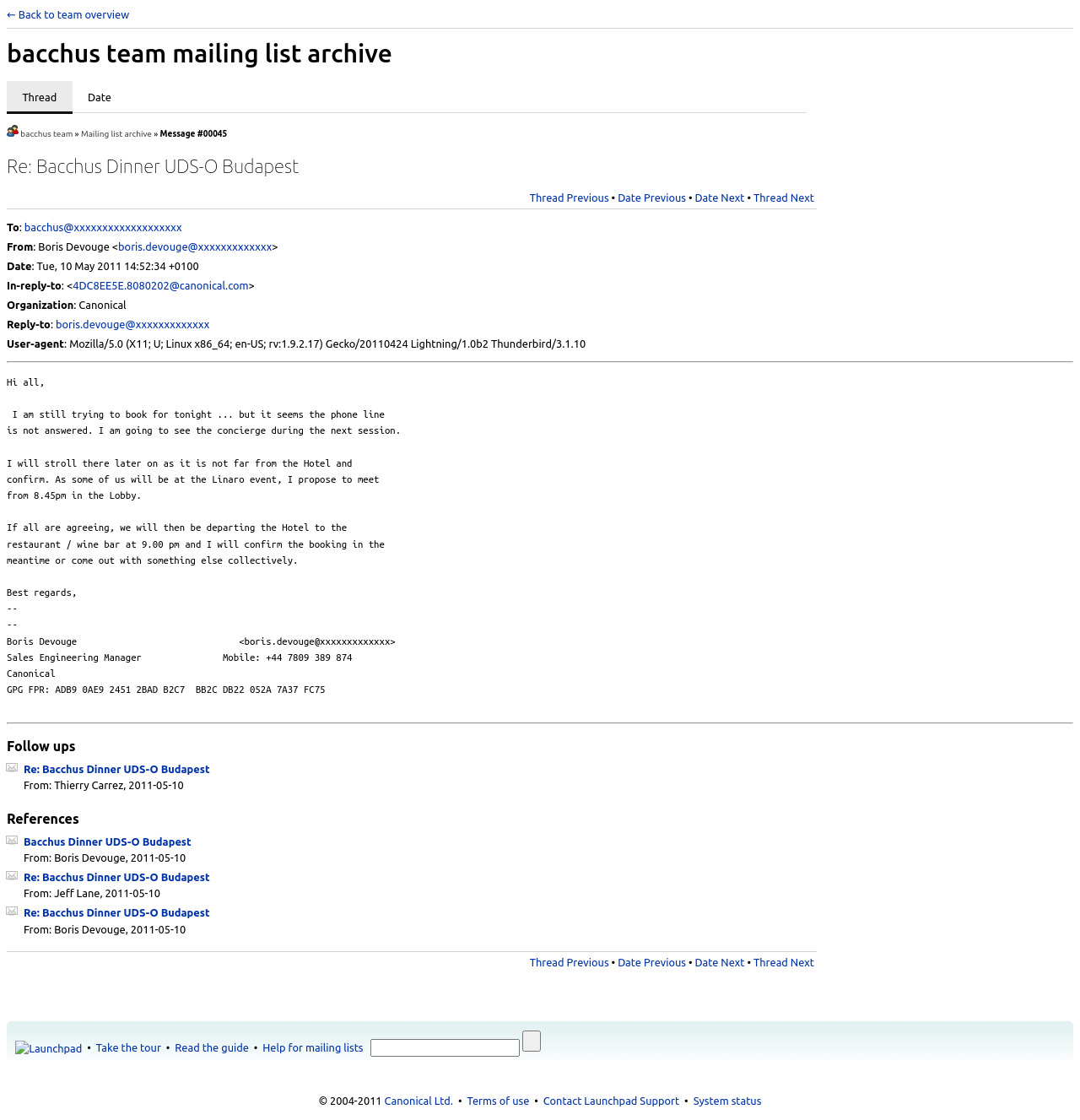Determine the webpage's heading and output its text content.

bacchus team mailing list archive